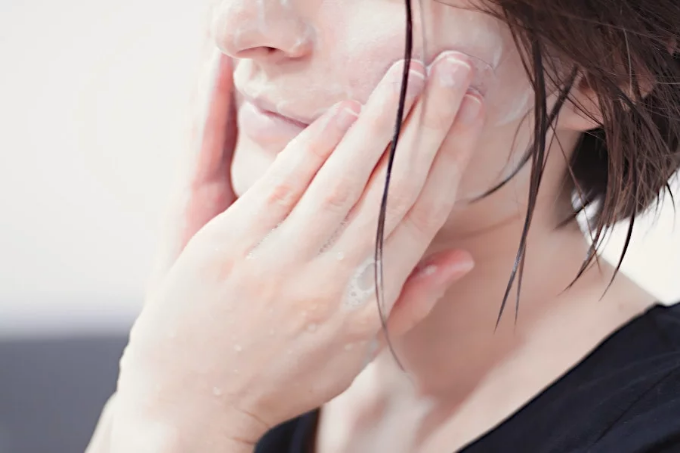Please answer the following question using a single word or phrase: 
What is the purpose of the pore cleanser?

Removing dirt and dead skin cells